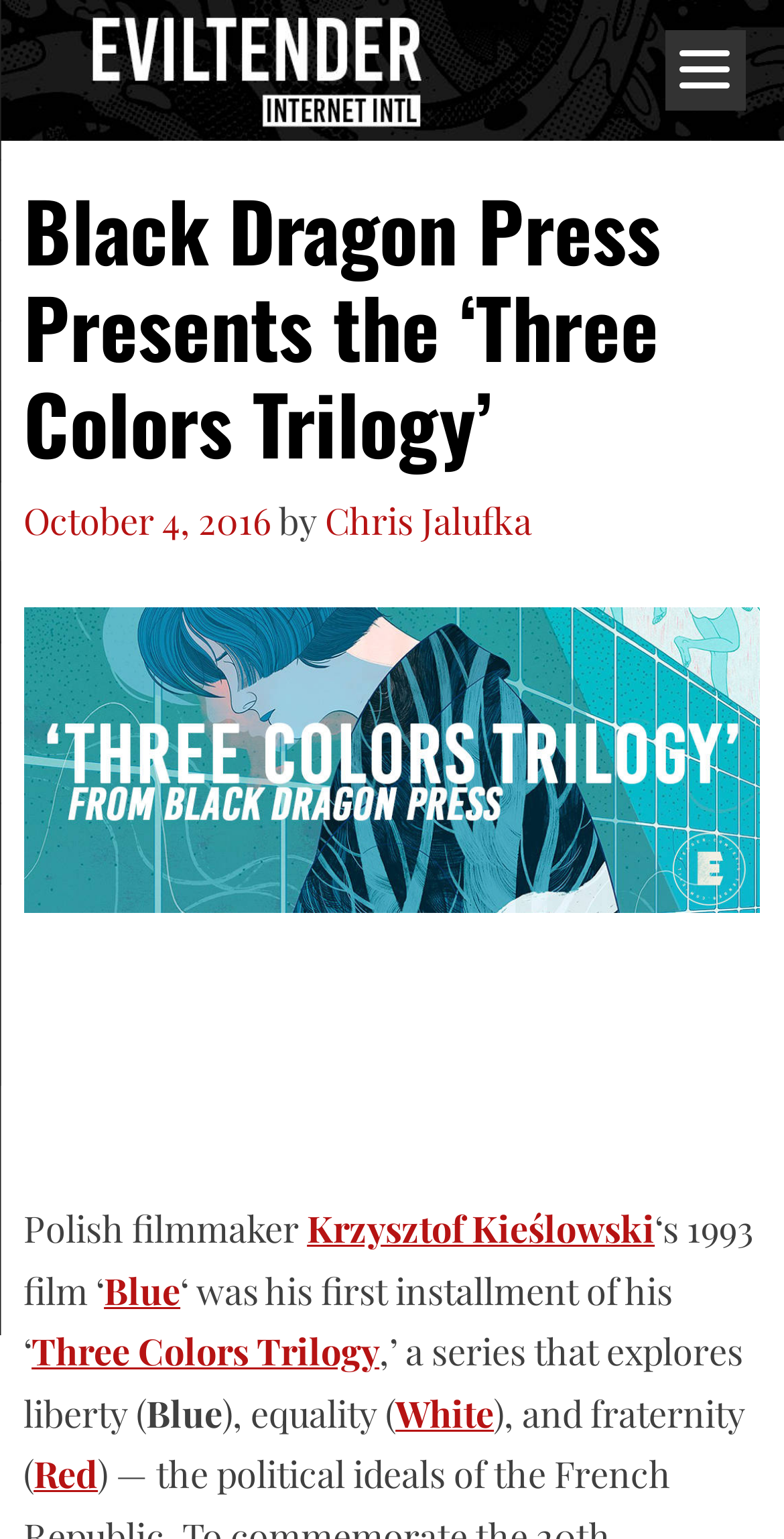Can you pinpoint the bounding box coordinates for the clickable element required for this instruction: "View Google reviews for Catonsville Office"? The coordinates should be four float numbers between 0 and 1, i.e., [left, top, right, bottom].

None